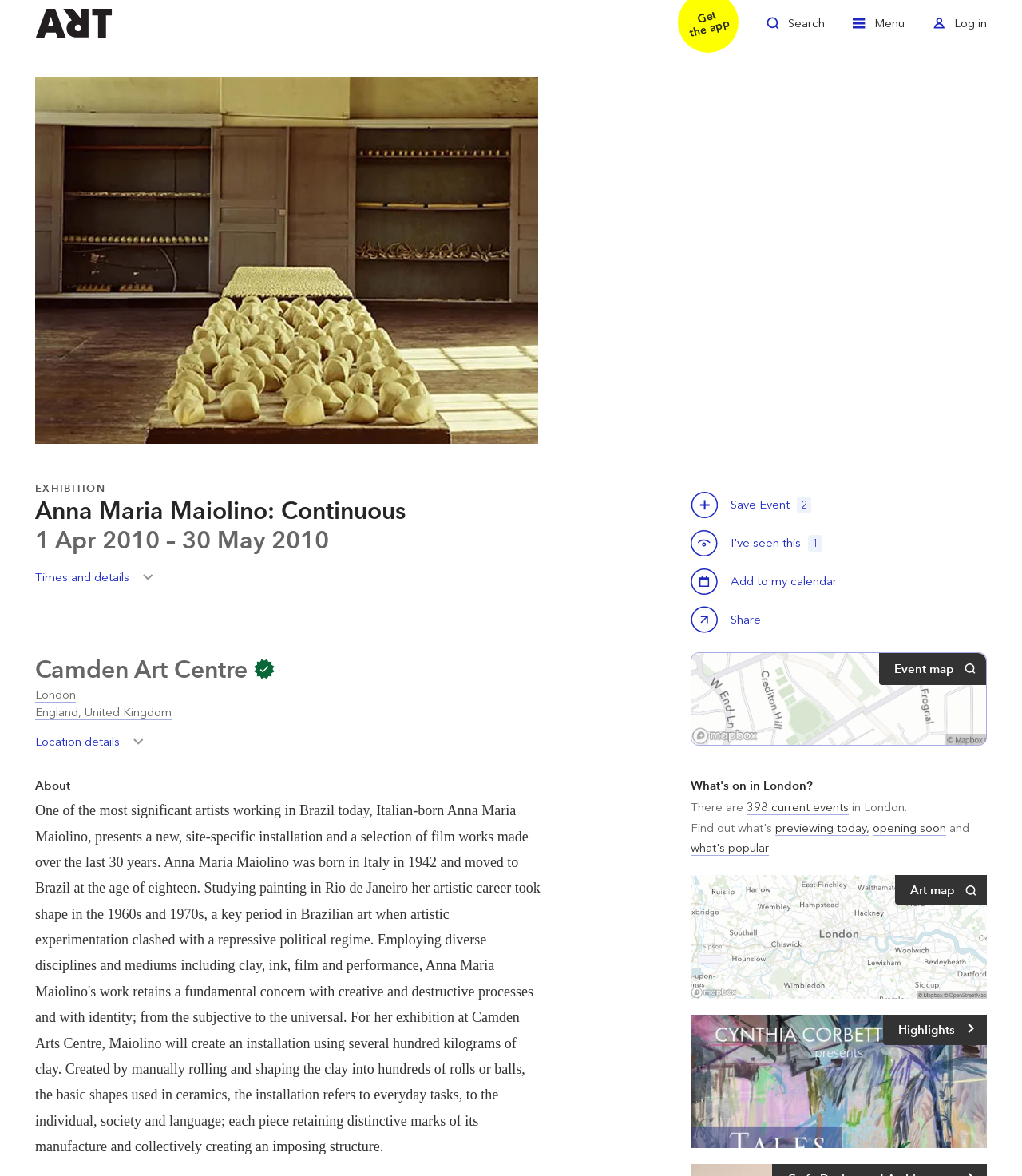Locate and generate the text content of the webpage's heading.

Anna Maria Maiolino: Continuous